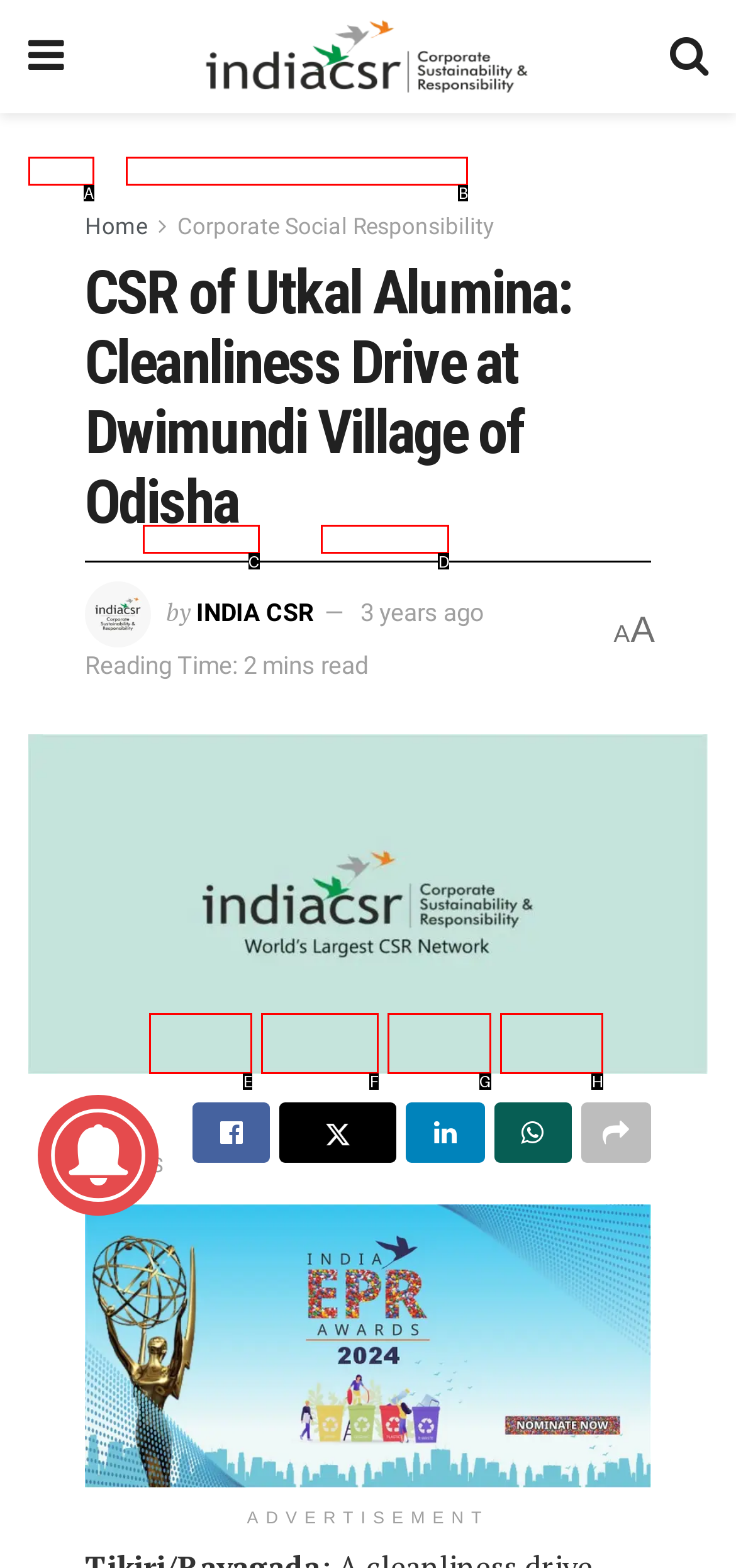From the options presented, which lettered element matches this description: 3 years ago
Reply solely with the letter of the matching option.

D